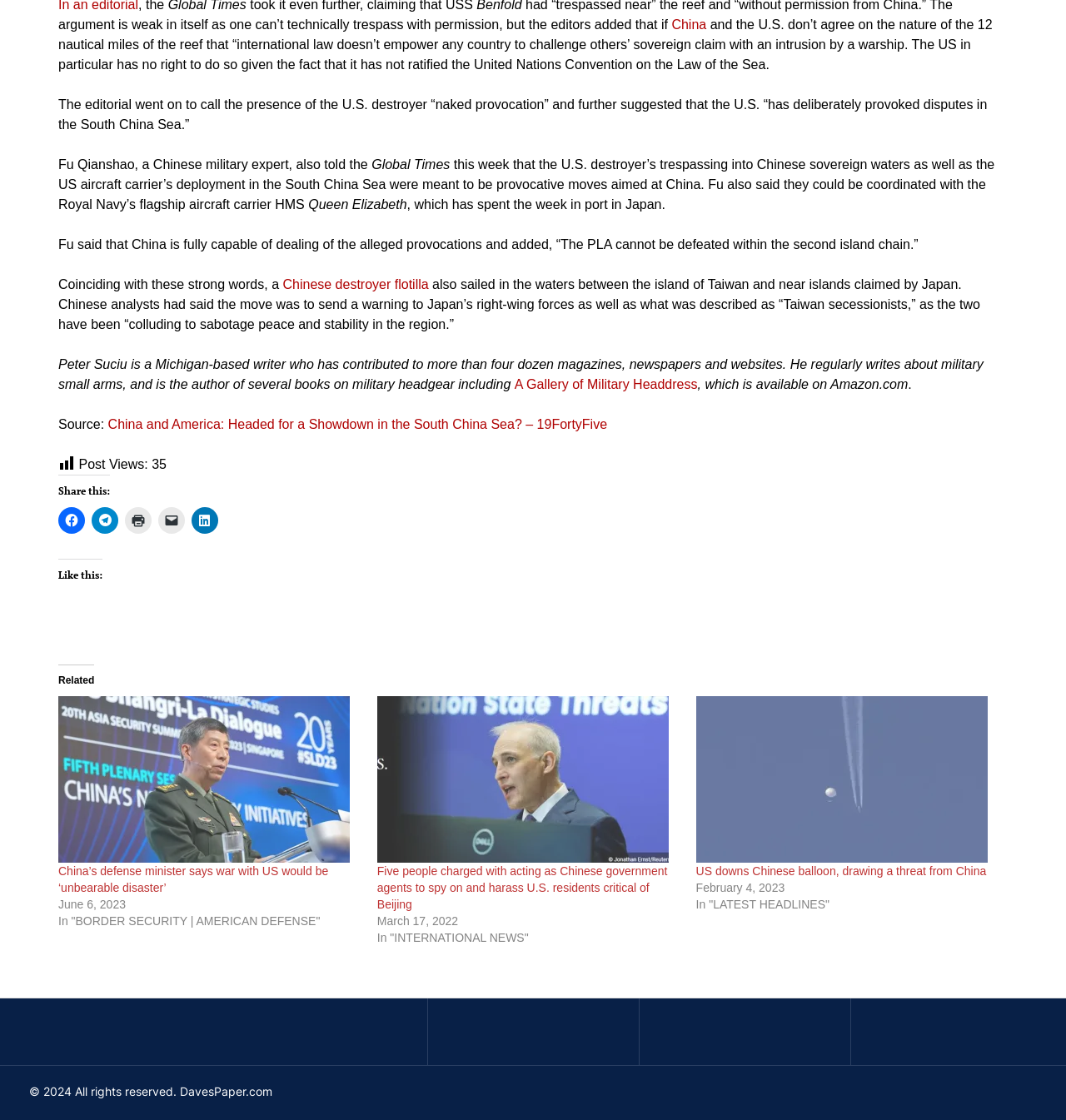Determine the bounding box coordinates of the clickable element to achieve the following action: 'Click to share on Facebook'. Provide the coordinates as four float values between 0 and 1, formatted as [left, top, right, bottom].

[0.055, 0.453, 0.08, 0.477]